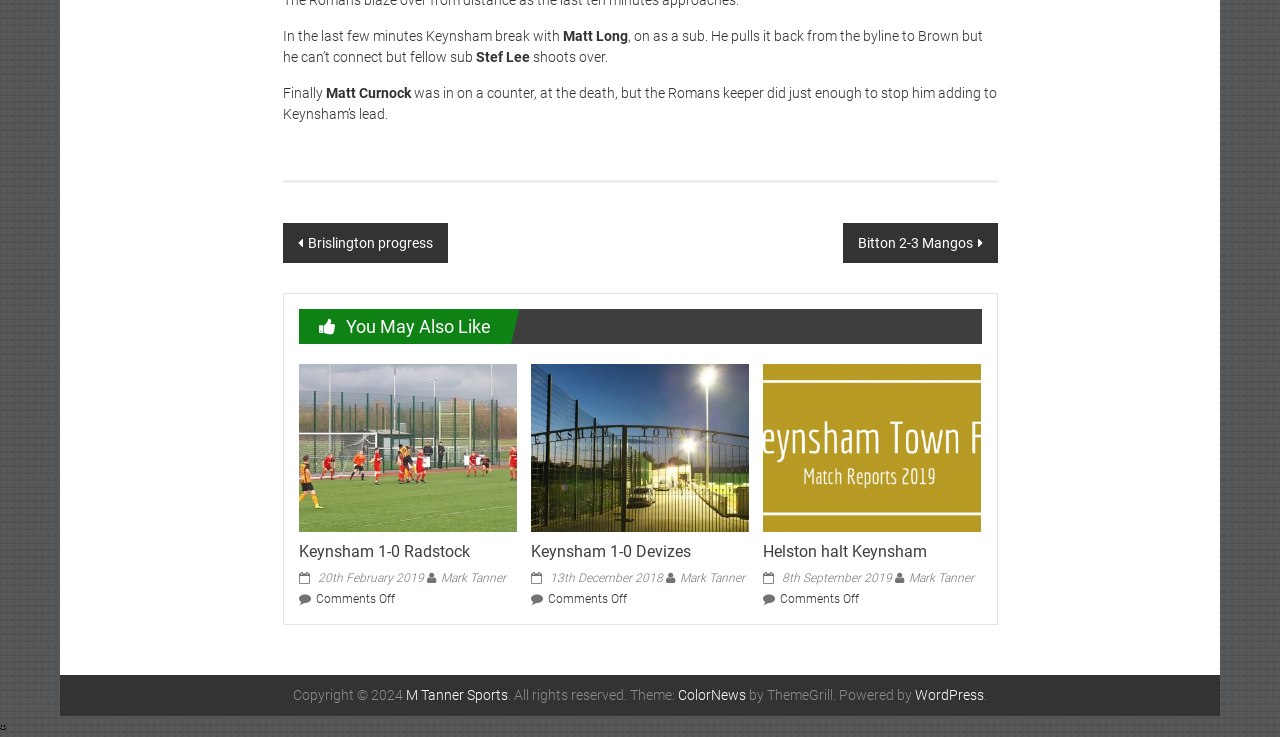Show the bounding box coordinates for the HTML element described as: "title="Helston halt Keynsham"".

[0.596, 0.595, 0.767, 0.617]